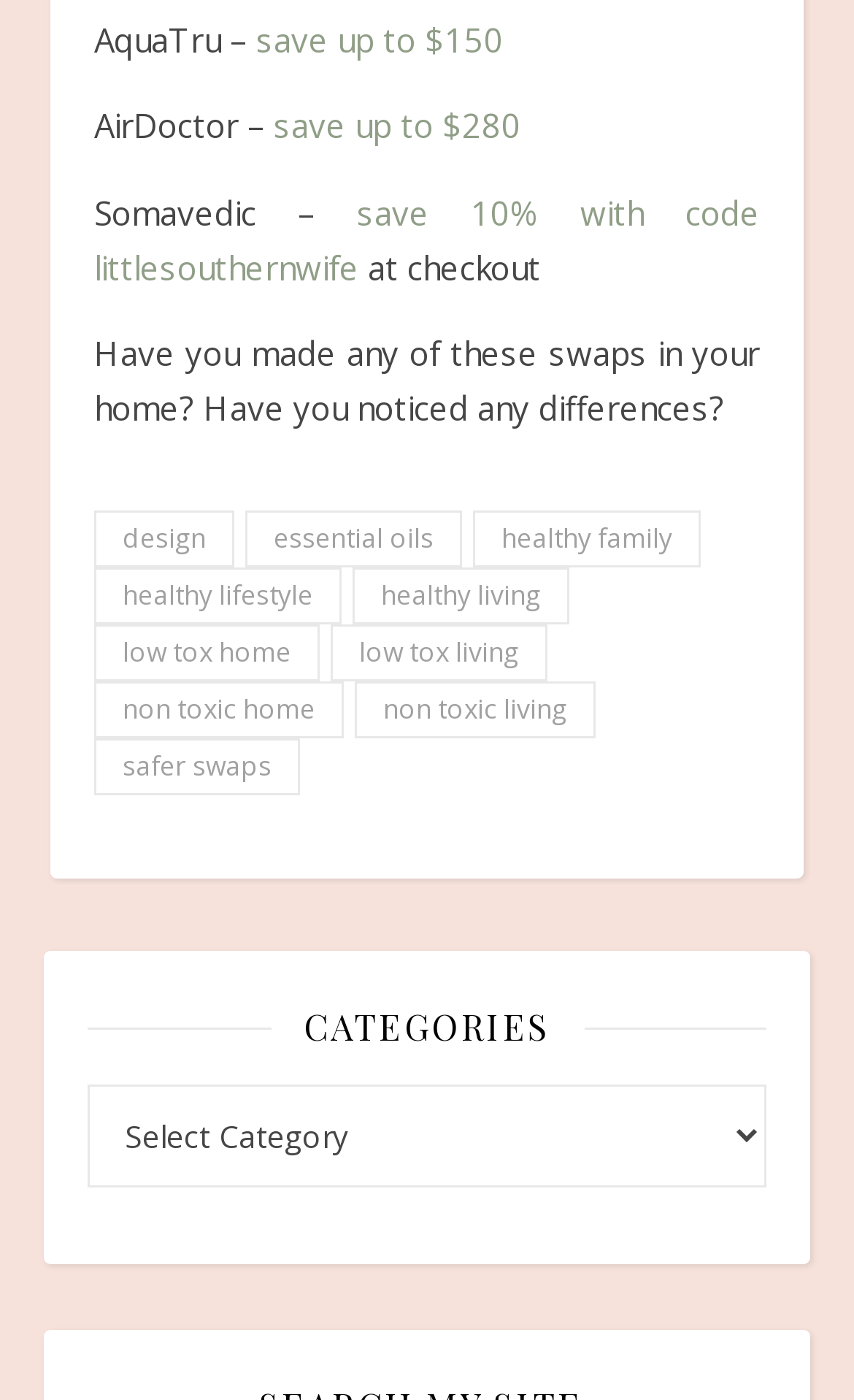Provide the bounding box for the UI element matching this description: "save 10% with code littlesouthernwife".

[0.11, 0.136, 0.89, 0.206]